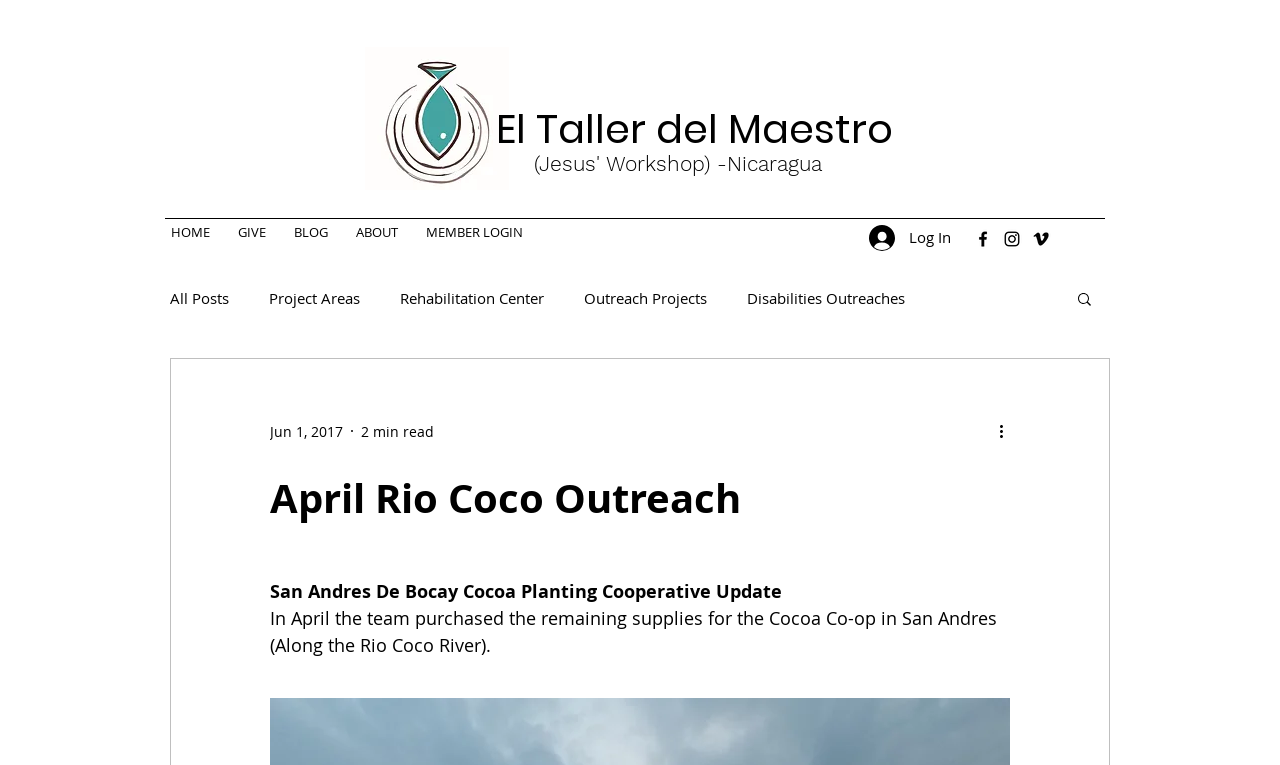Respond concisely with one word or phrase to the following query:
How many social media links are there?

3